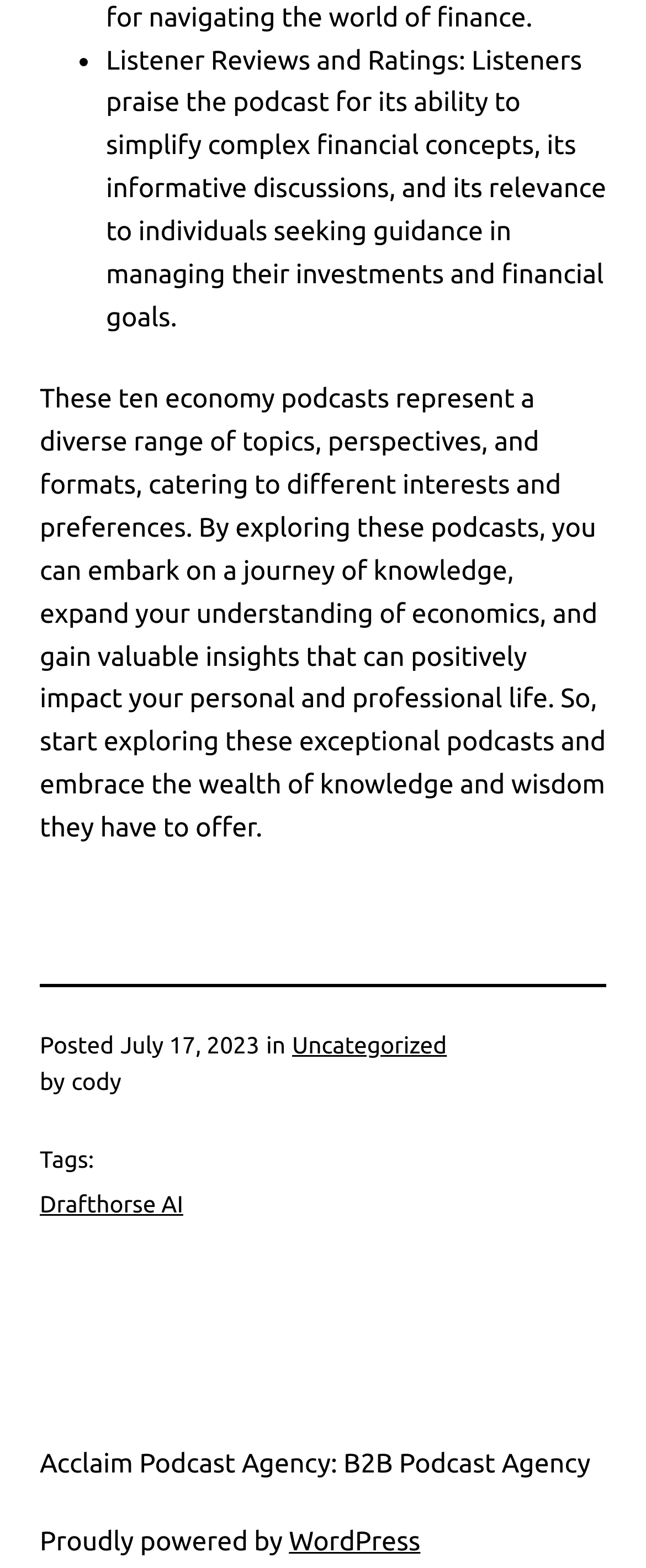What is the date of the post?
Refer to the image and answer the question using a single word or phrase.

July 17, 2023